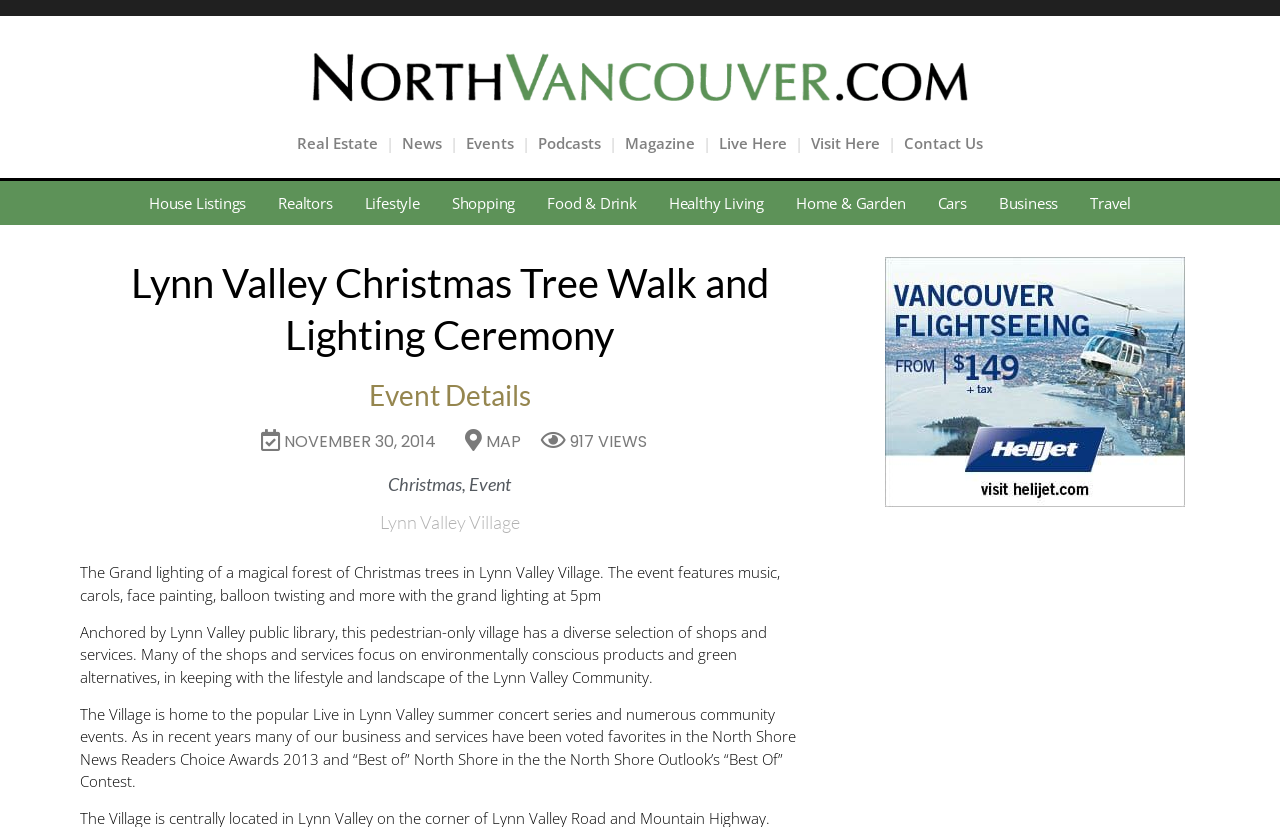Please provide a brief answer to the question using only one word or phrase: 
What type of products do many shops and services in Lynn Valley Village focus on?

Environmentally conscious products